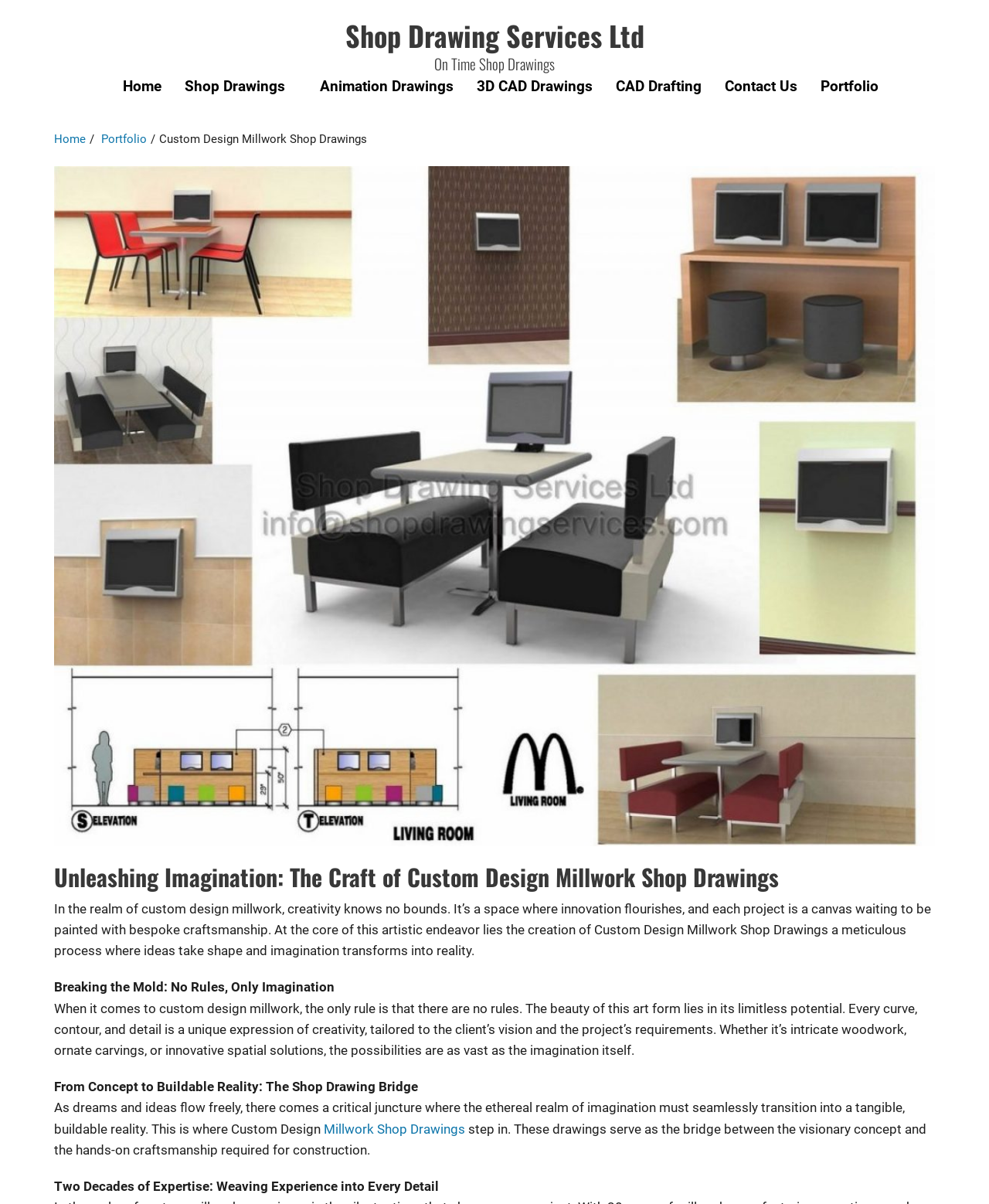Locate the bounding box coordinates of the clickable element to fulfill the following instruction: "View the 'Portfolio'". Provide the coordinates as four float numbers between 0 and 1 in the format [left, top, right, bottom].

[0.818, 0.055, 0.888, 0.09]